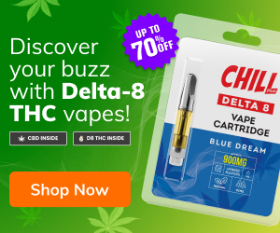What is the discount percentage offered?
Using the image, give a concise answer in the form of a single word or short phrase.

Up to 70% off